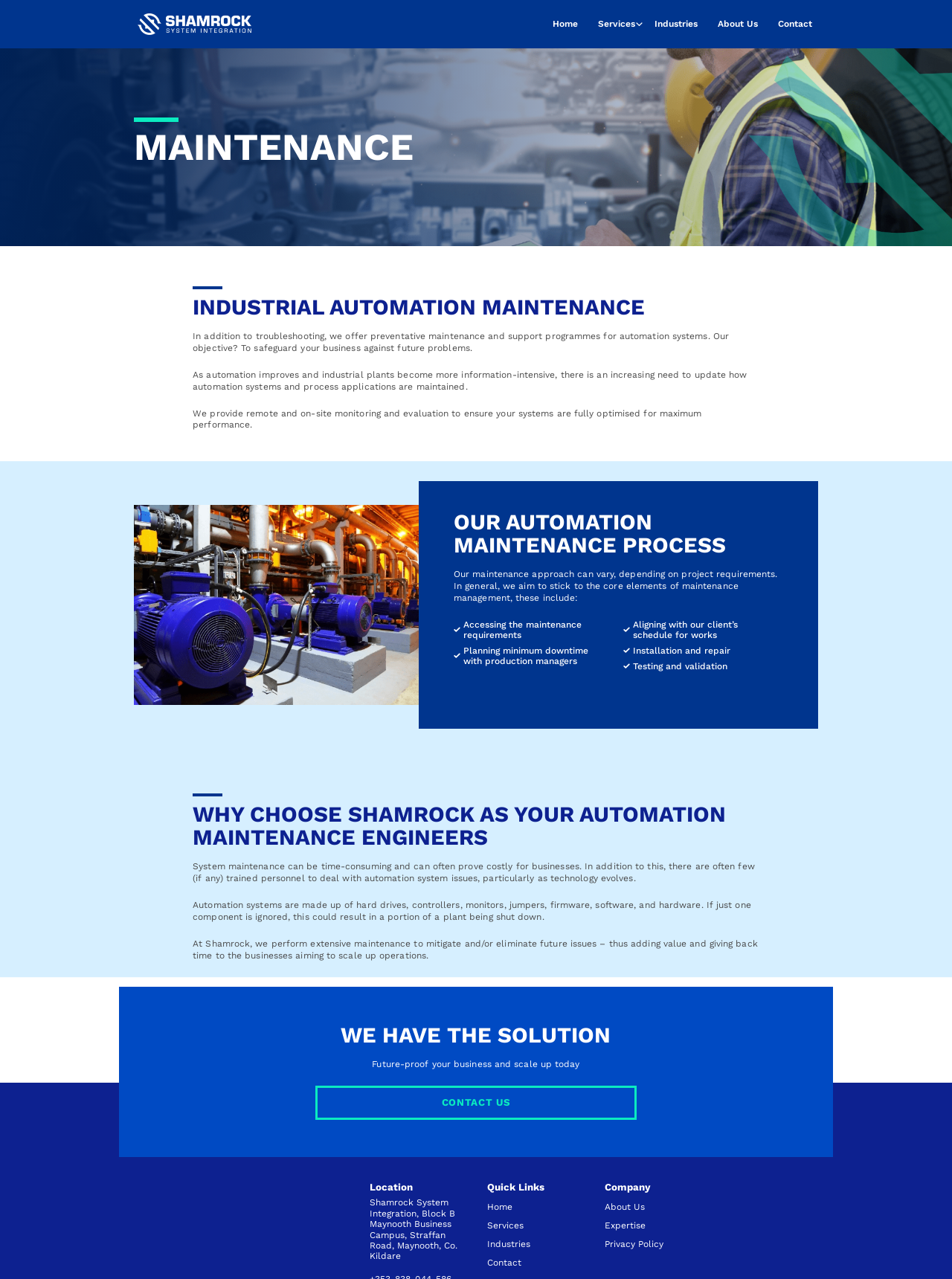Provide an in-depth description of the elements and layout of the webpage.

This webpage is about Industrial Automation Maintenance services offered by Shamrock System Integration. At the top, there is a logo of Shamrock System Integration, which is also a link, positioned on the left side of the page. Next to the logo, there are five main navigation links: Home, Services, Industries, About Us, and Contact, aligned horizontally.

Below the navigation links, there is a large background image that spans the entire width of the page. On top of the background image, there is a smaller icon image positioned on the right side.

The main content of the page is divided into several sections. The first section has a heading "MAINTENANCE" and a subheading "INDUSTRIAL AUTOMATION MAINTENANCE". Below the headings, there are three paragraphs of text that describe the importance of preventative maintenance and support programs for automation systems.

To the left of the text, there is an image. Below the text, there is another heading "OUR AUTOMATION MAINTENANCE PROCESS", followed by a paragraph of text that explains the maintenance approach. The text is divided into five bullet points, each describing a step in the maintenance process.

The next section has a heading "WHY CHOOSE SHAMROCK AS YOUR AUTOMATION MAINTENANCE ENGINEERS". This section consists of three paragraphs of text that explain the benefits of choosing Shamrock for automation maintenance.

Below this section, there is another heading "WE HAVE THE SOLUTION", followed by a call-to-action text "Future-proof your business and scale up today" and a "CONTACT US" link.

At the bottom of the page, there are three columns of links and information. The first column has a heading "Location" and displays the company's address. The second column has a heading "Quick Links" and lists four links: Home, Services, Industries, and Contact. The third column has a heading "Company" and lists three links: About Us, Expertise, and Privacy Policy.